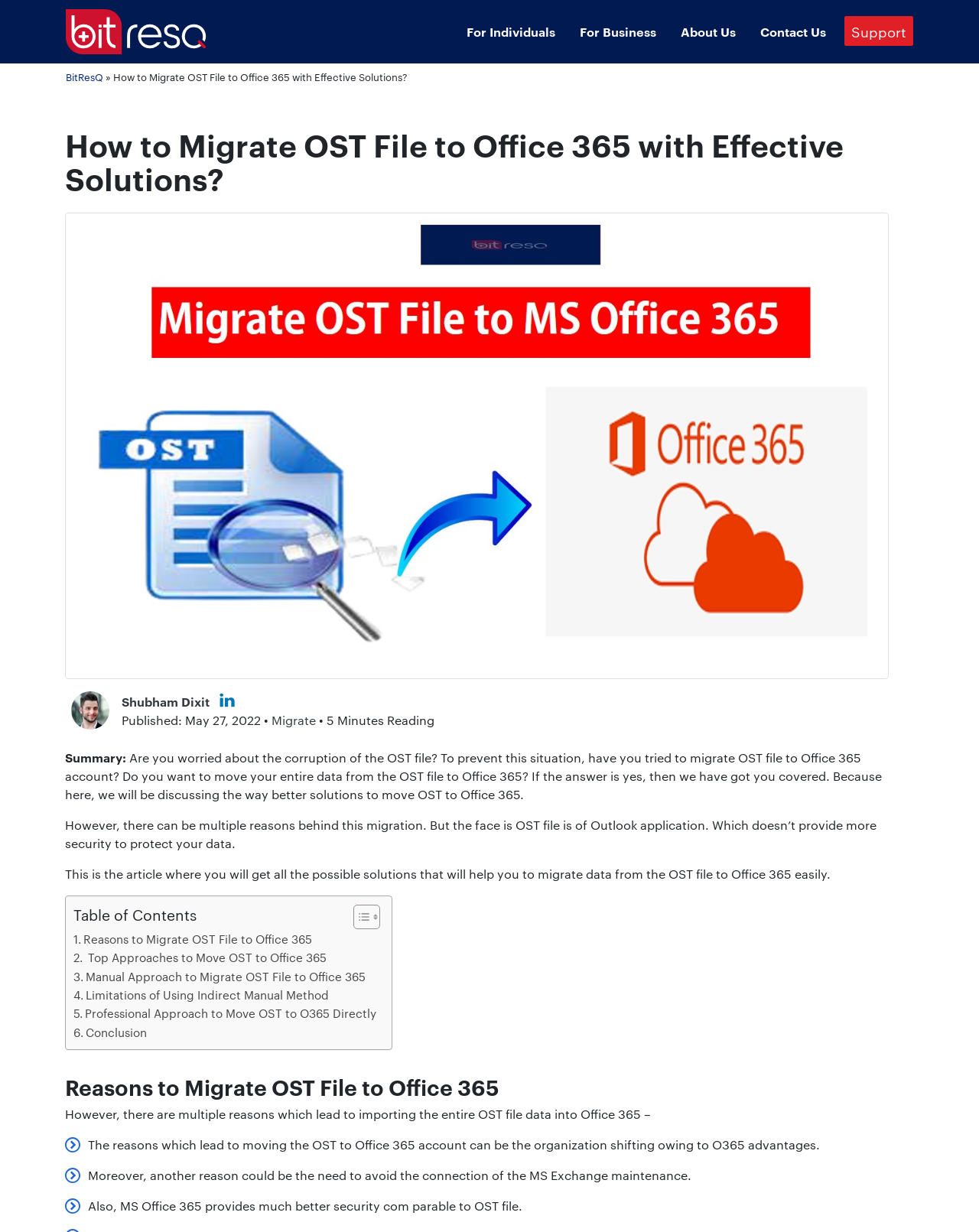Please identify the bounding box coordinates of the element's region that needs to be clicked to fulfill the following instruction: "Learn about the Professional Approach to Move OST to O365 Directly". The bounding box coordinates should consist of four float numbers between 0 and 1, i.e., [left, top, right, bottom].

[0.075, 0.815, 0.384, 0.83]